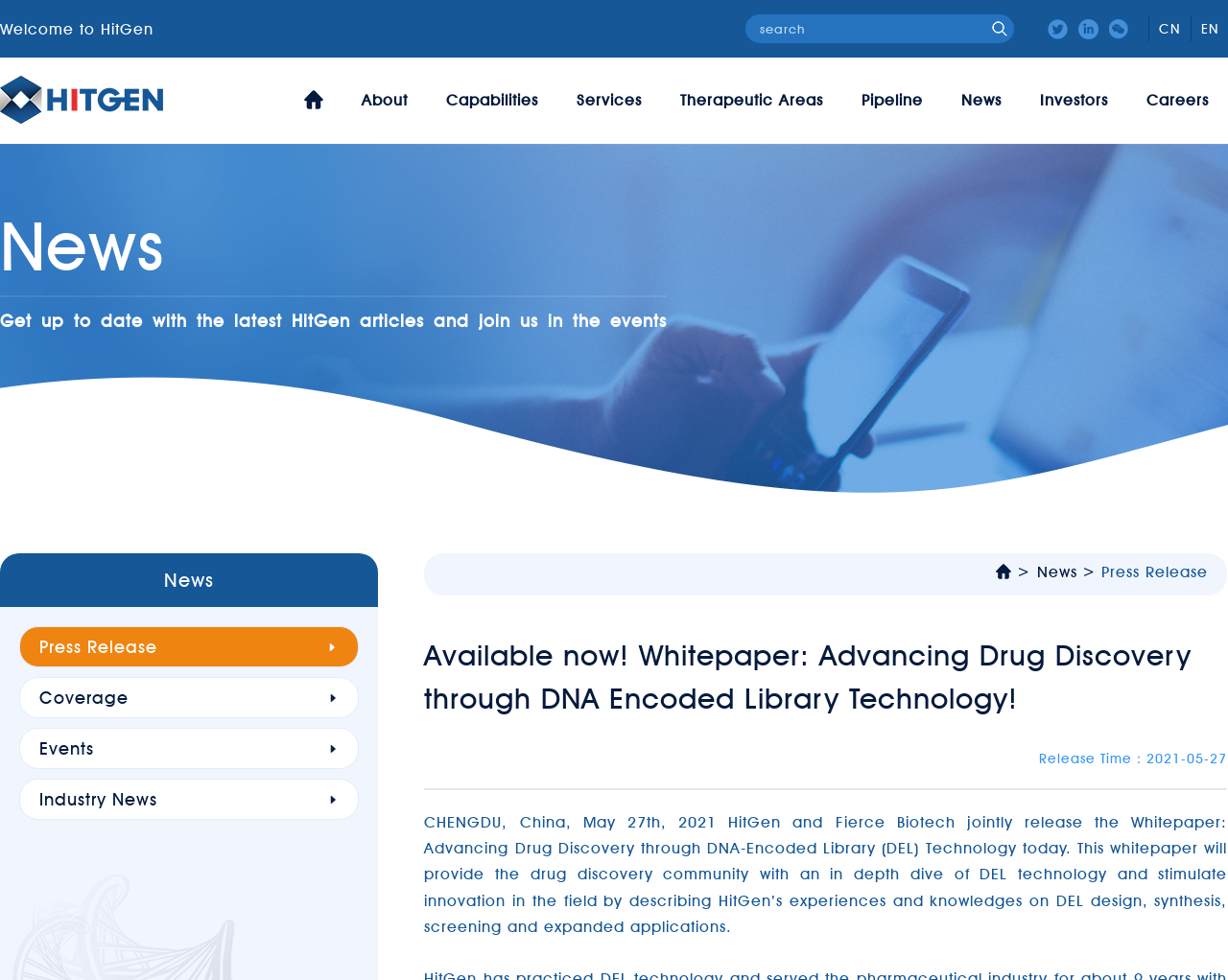Create a detailed summary of the webpage's content and design.

The webpage is titled "Whitepaper" and appears to be a news and information page for a company called HitGen. At the top of the page, there is a welcome message "Welcome to HitGen" followed by a search box and several language selection links. 

Below the language selection links, there is a navigation menu with links to various sections of the website, including "About", "Capabilities", "Services", "Therapeutic Areas", "Pipeline", "News", "Investors", and "Careers". 

The main content of the page is divided into two sections. On the left side, there is a section titled "News" with a brief description "Get up to date with the latest HitGen articles and join us in the events". Below this, there are links to different types of news, including "Press Release", "Coverage", "Events", and "Industry News". 

On the right side, there is a prominent section announcing the release of a whitepaper titled "Advancing Drug Discovery through DNA Encoded Library Technology". This section includes a brief summary of the whitepaper, which describes HitGen's experiences and knowledge on DNA-Encoded Library (DEL) technology. The release date of the whitepaper is also mentioned, which is May 27th, 2021.